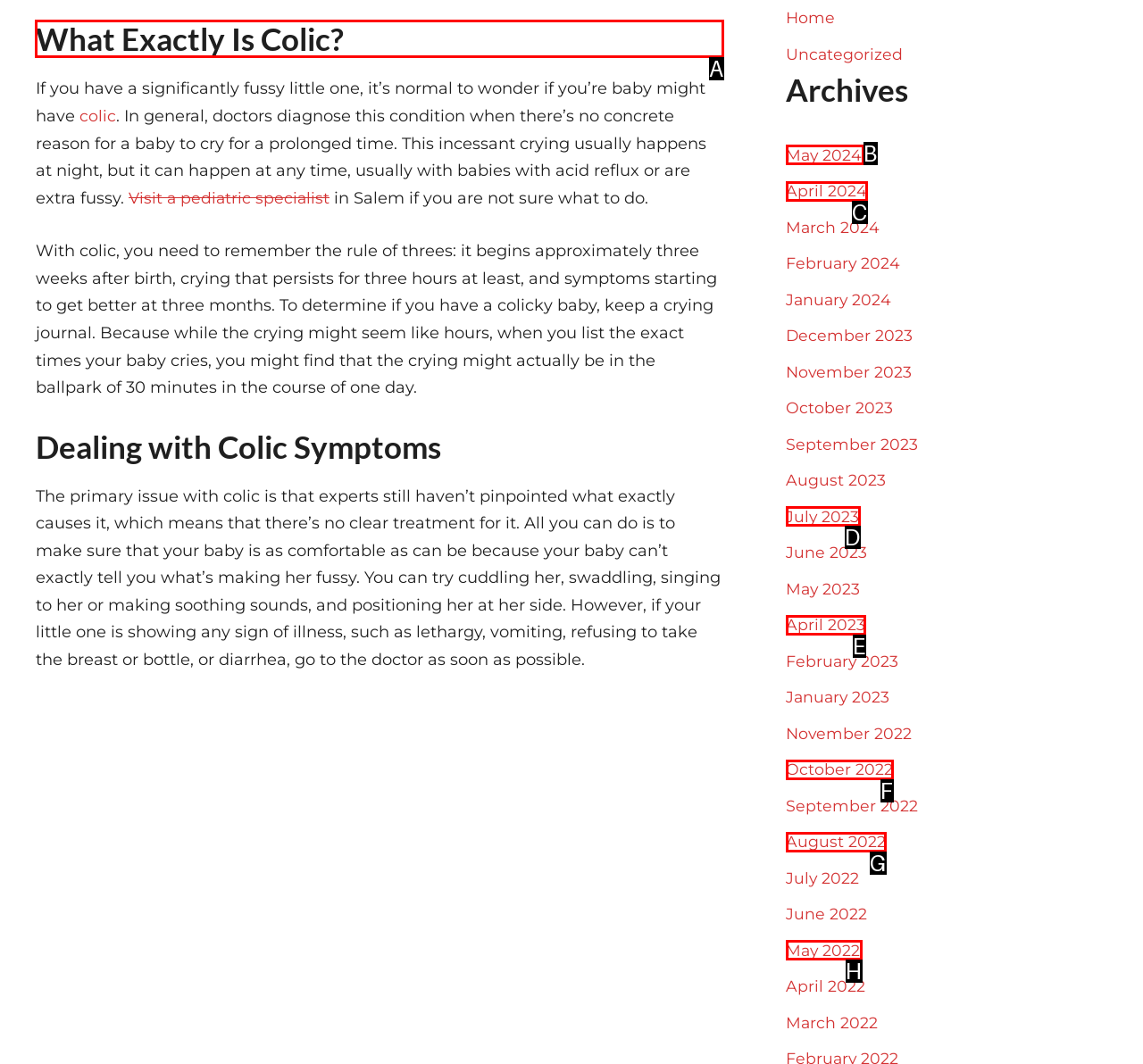Among the marked elements in the screenshot, which letter corresponds to the UI element needed for the task: Learn about colic?

A